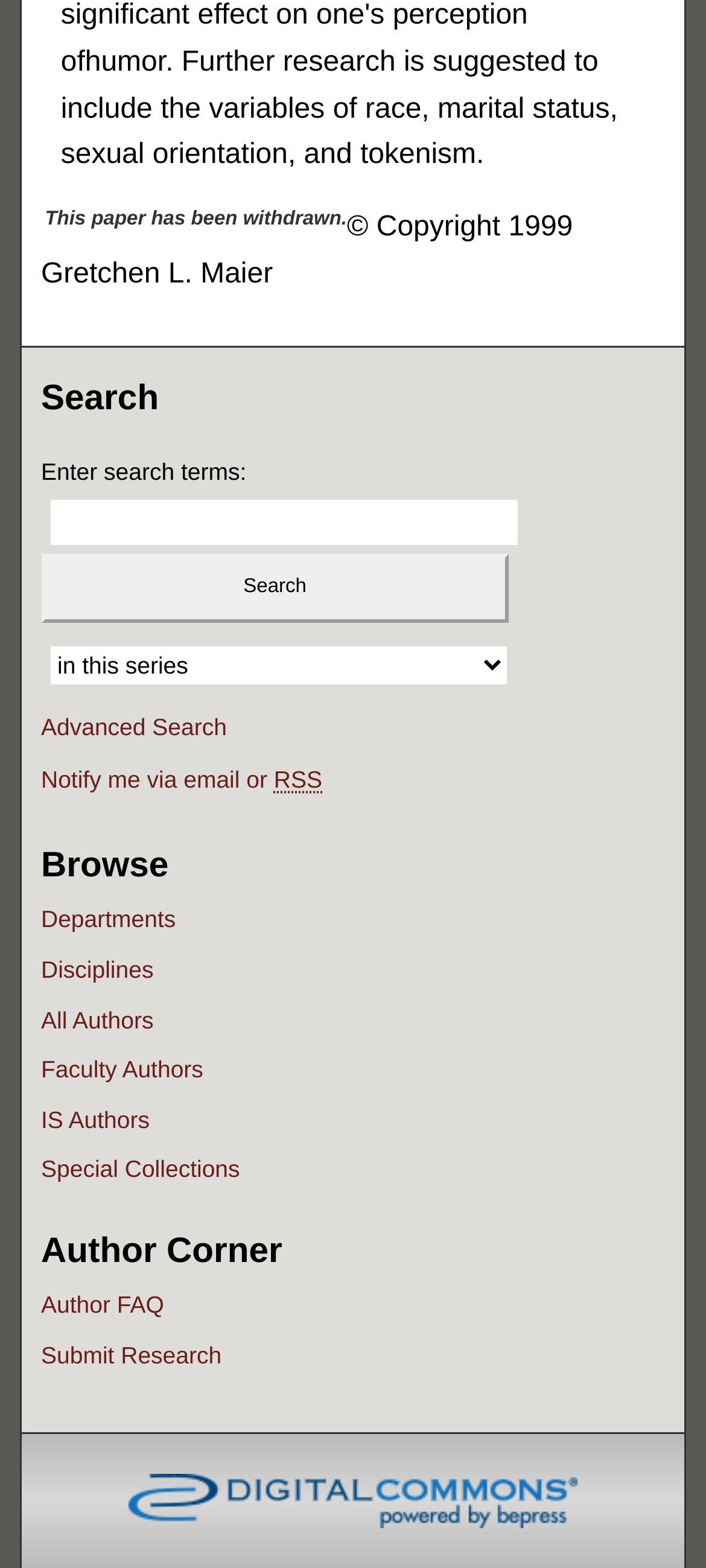Indicate the bounding box coordinates of the element that needs to be clicked to satisfy the following instruction: "Search for something". The coordinates should be four float numbers between 0 and 1, i.e., [left, top, right, bottom].

[0.058, 0.146, 0.736, 0.177]